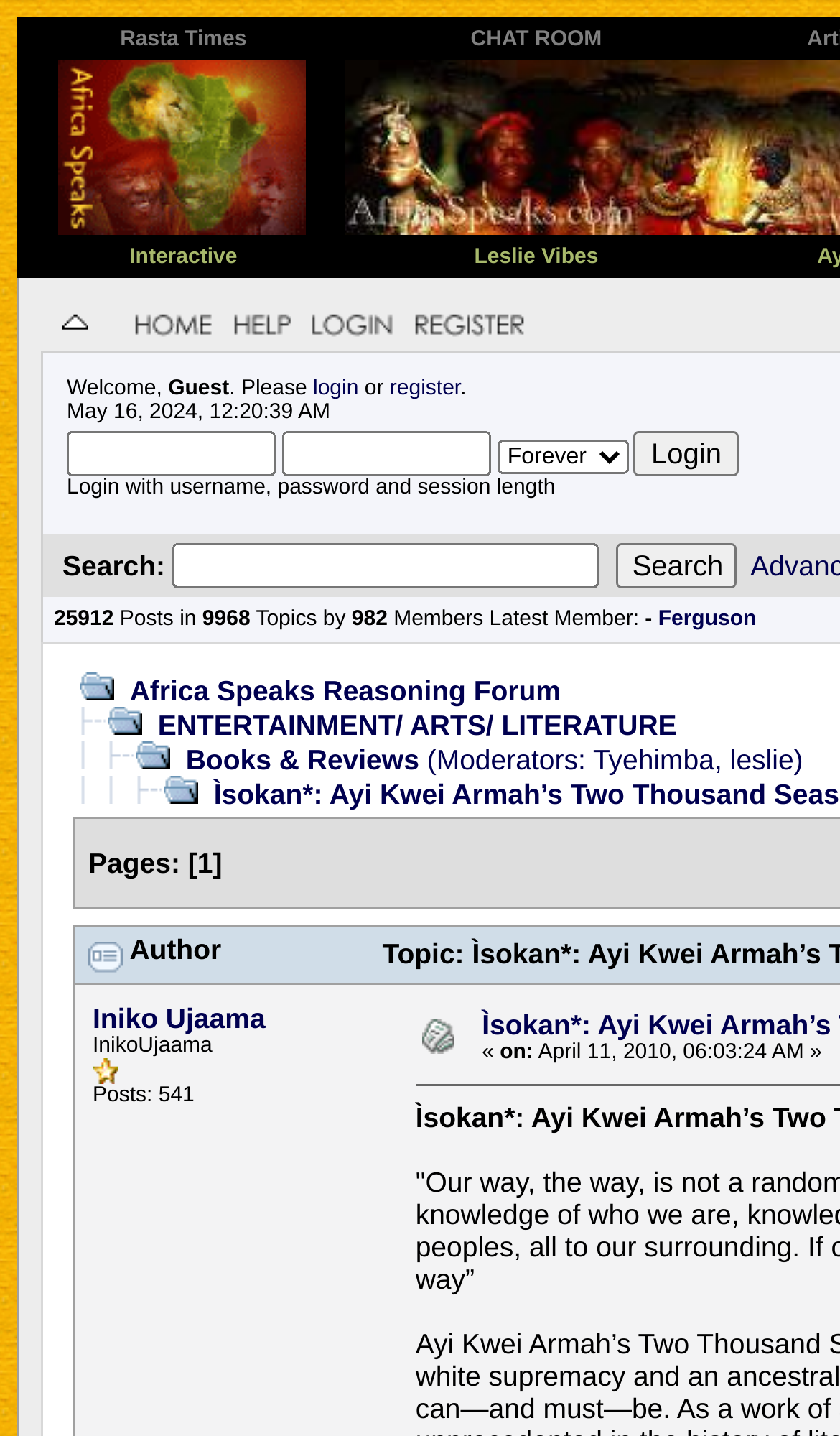Can you provide the bounding box coordinates for the element that should be clicked to implement the instruction: "Click on Books & Reviews"?

[0.221, 0.518, 0.499, 0.54]